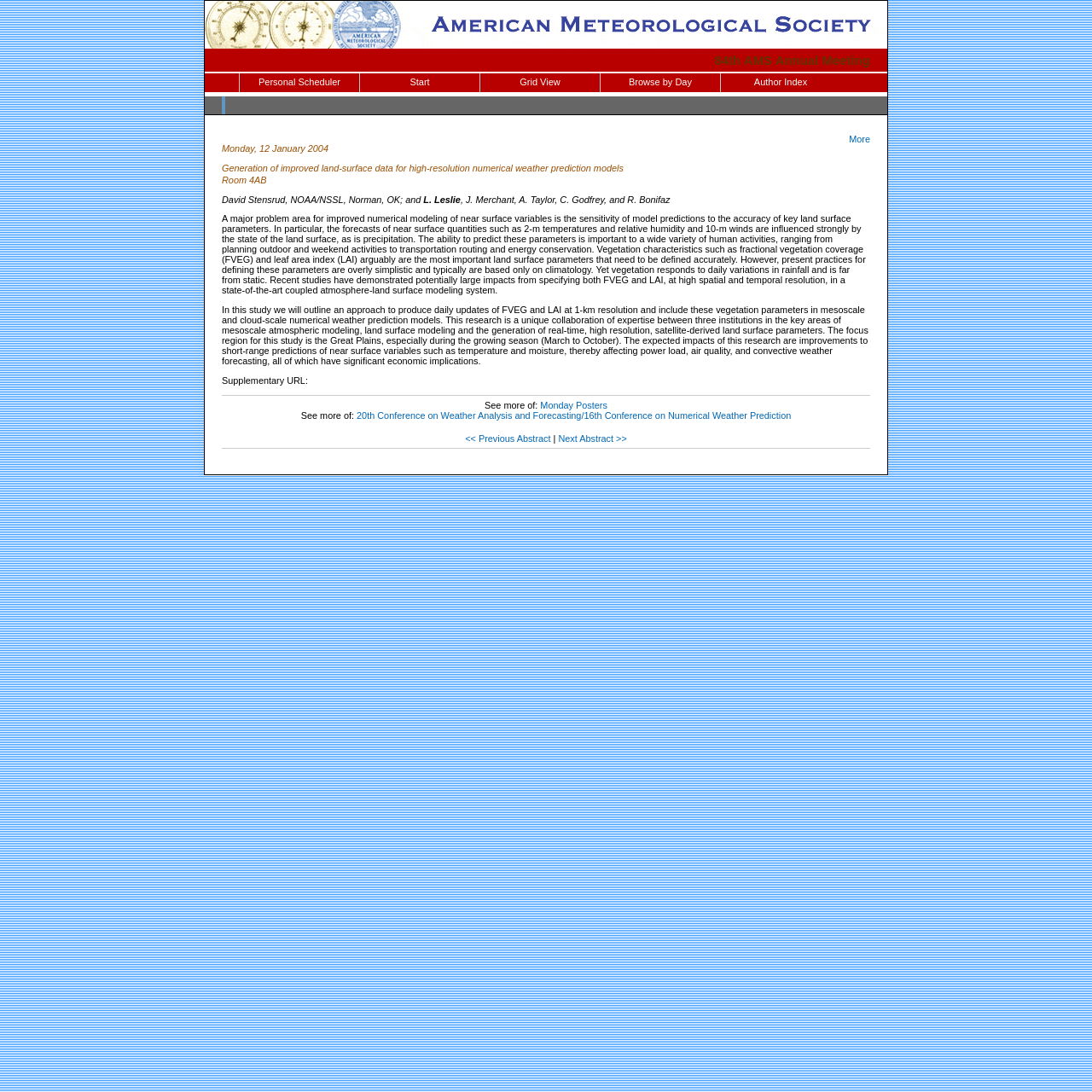What is the author's affiliation?
Provide a concise answer using a single word or phrase based on the image.

NOAA/NSSL, Norman, OK